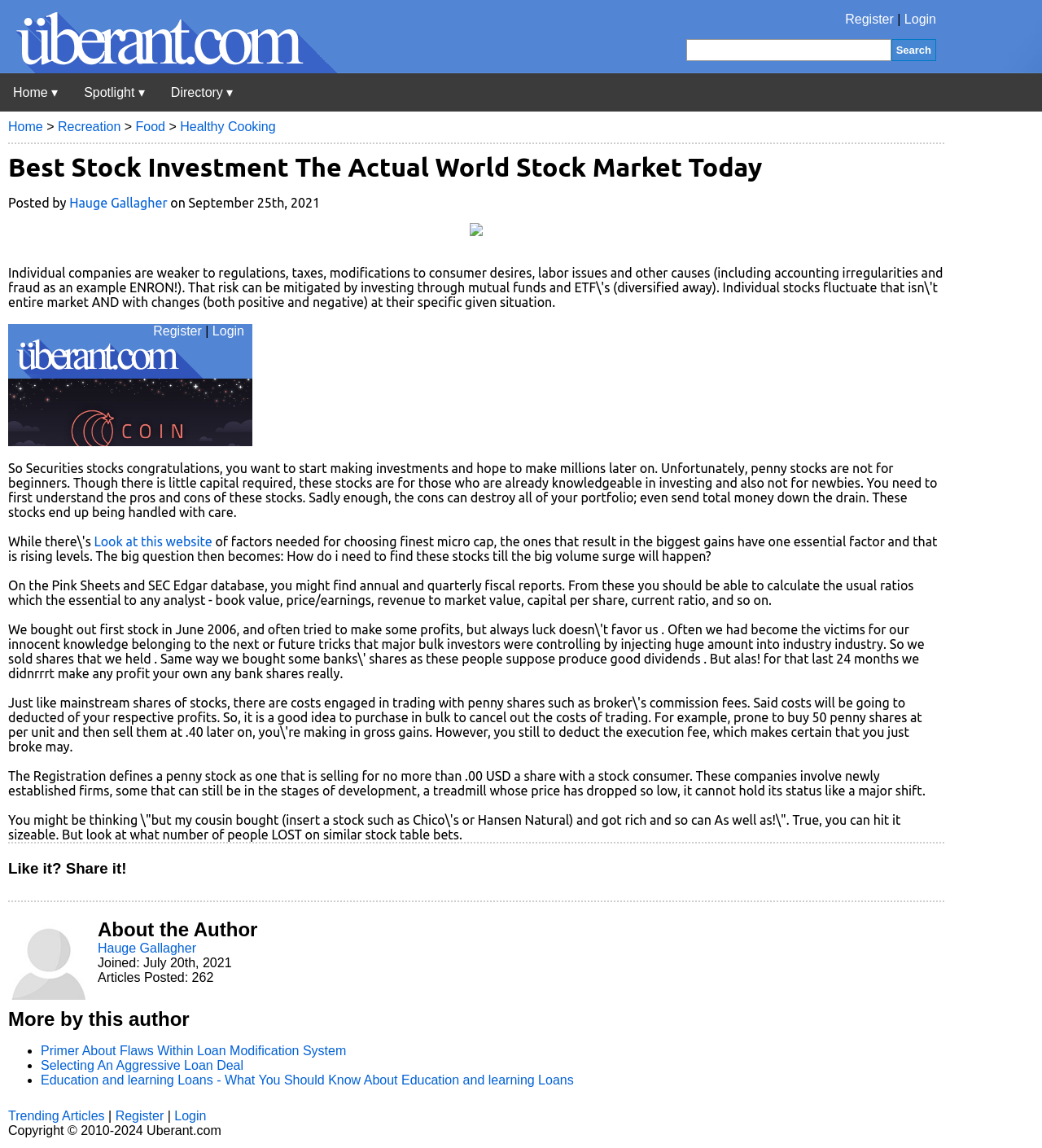Please determine the bounding box coordinates of the section I need to click to accomplish this instruction: "Search for something".

[0.855, 0.034, 0.898, 0.053]